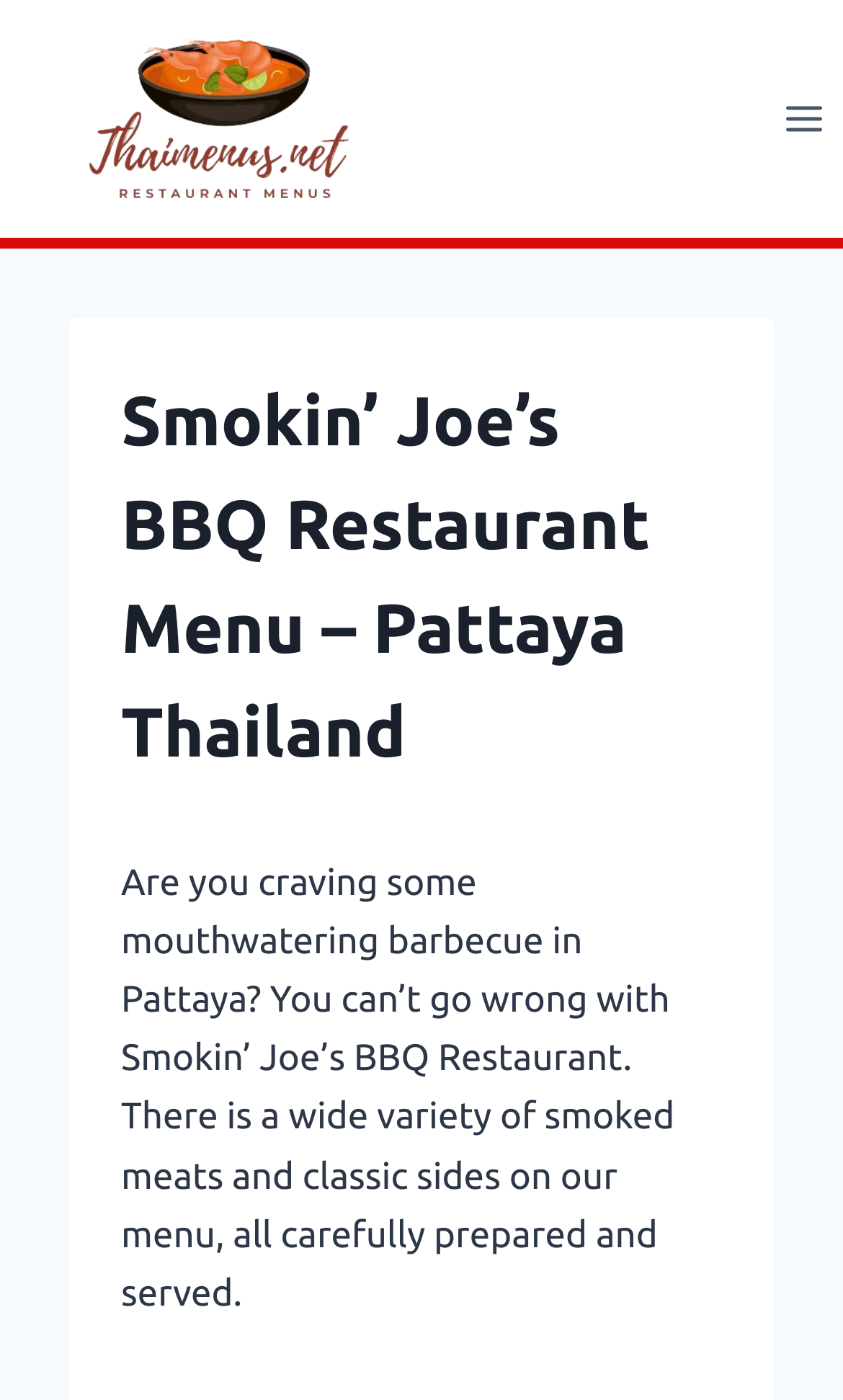Calculate the bounding box coordinates of the UI element given the description: "alt="Thailand Restaurants Menu"".

[0.0, 0.015, 0.513, 0.154]